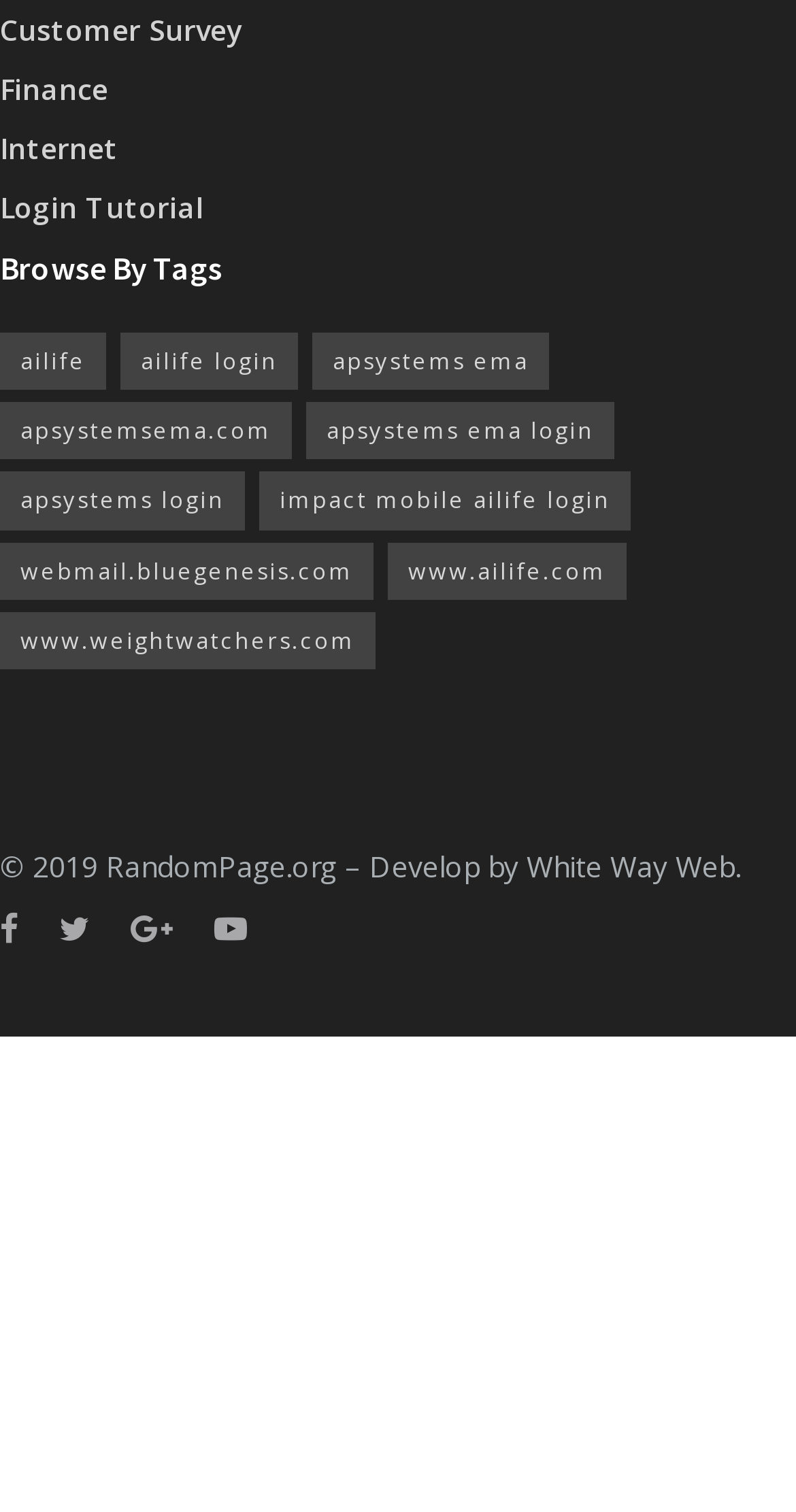Pinpoint the bounding box coordinates for the area that should be clicked to perform the following instruction: "Visit White Way Web".

[0.662, 0.561, 0.923, 0.586]